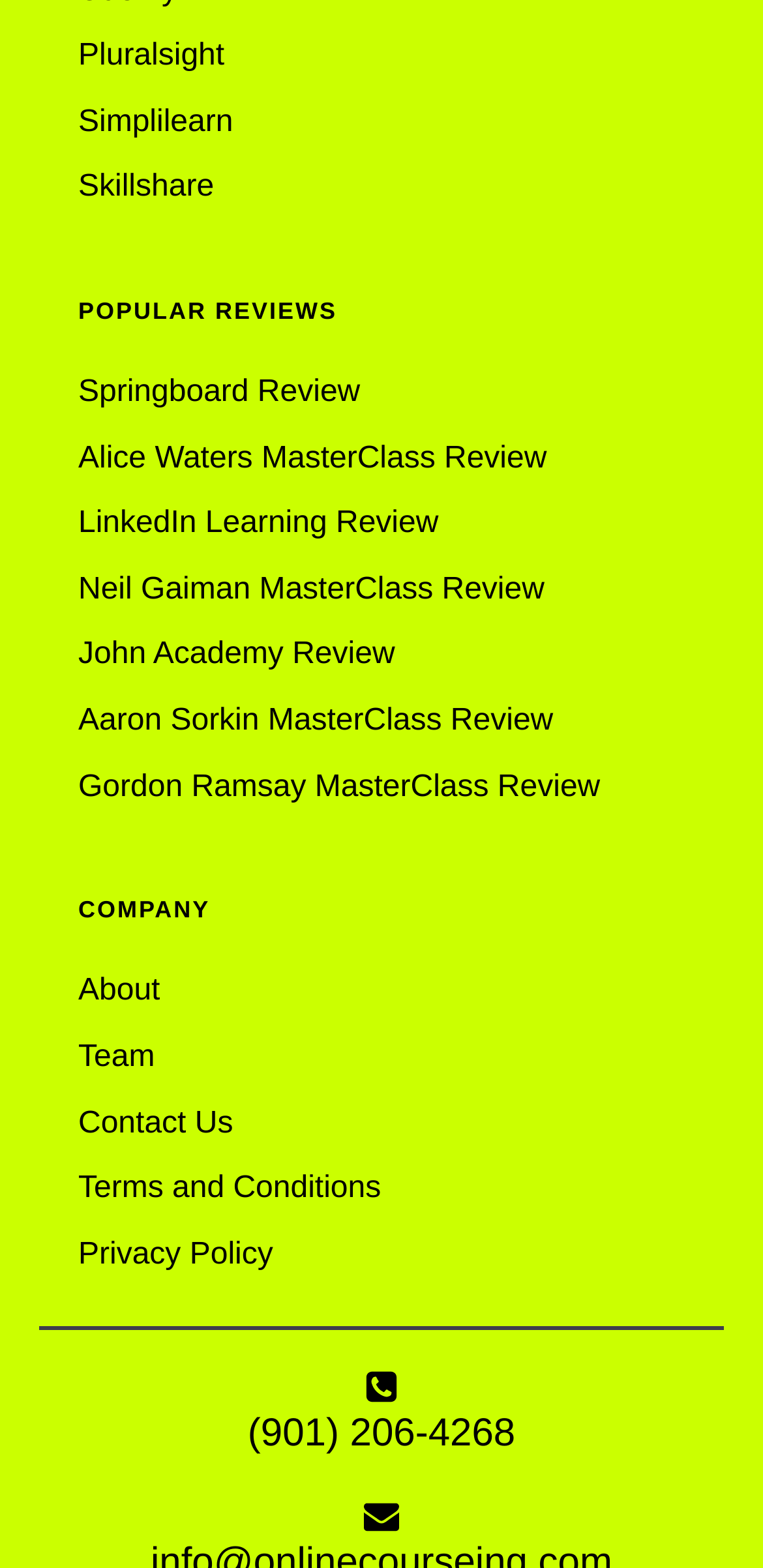What is the icon next to the phone number?
Using the visual information from the image, give a one-word or short-phrase answer.

phone-square